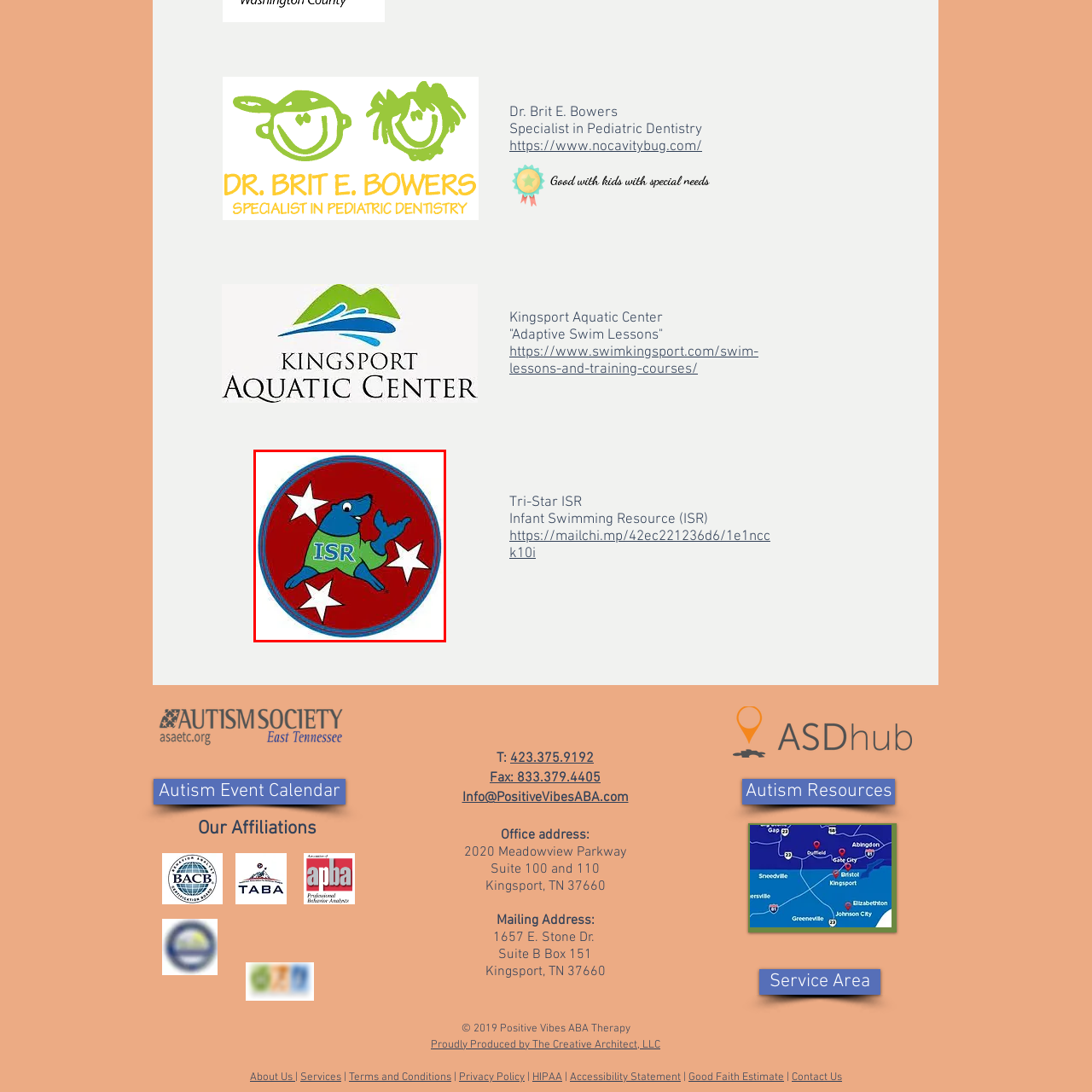View the segment outlined in white, What is the mission of ISR? 
Answer using one word or phrase.

swimming and water safety education